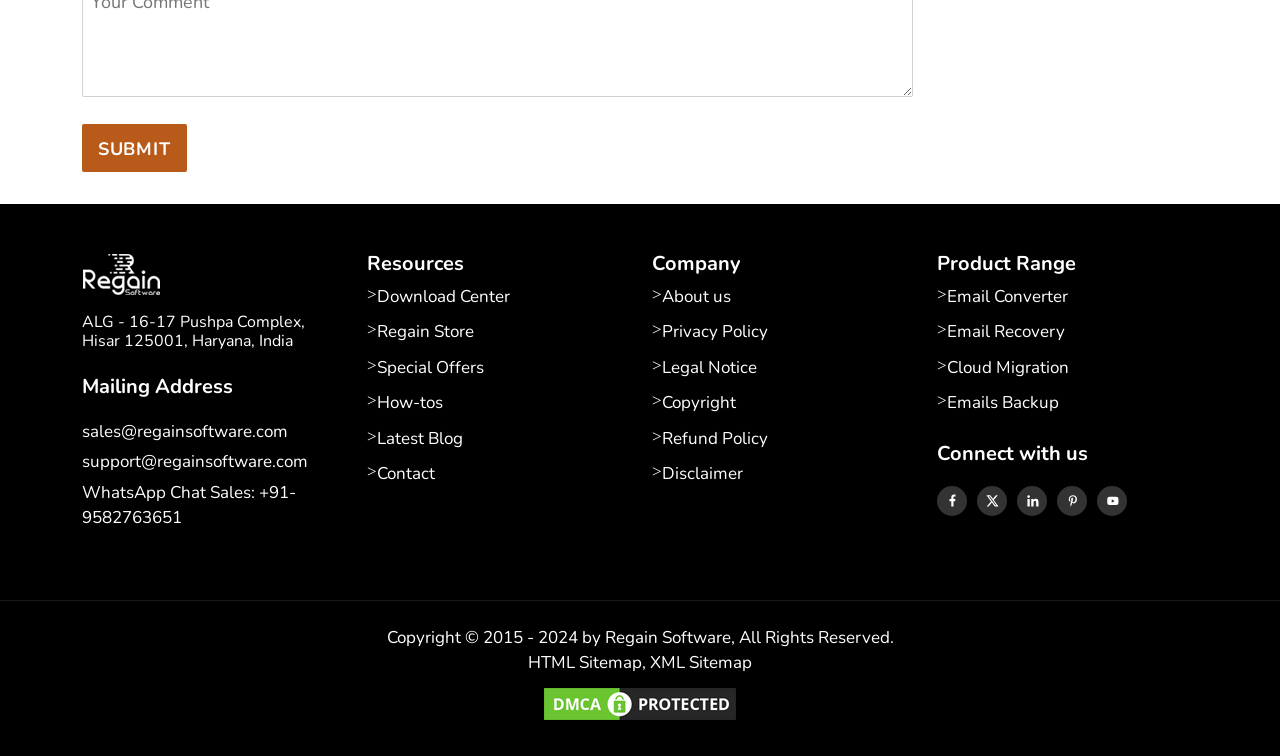Determine the bounding box coordinates for the clickable element to execute this instruction: "Click the Submit button". Provide the coordinates as four float numbers between 0 and 1, i.e., [left, top, right, bottom].

[0.064, 0.164, 0.146, 0.227]